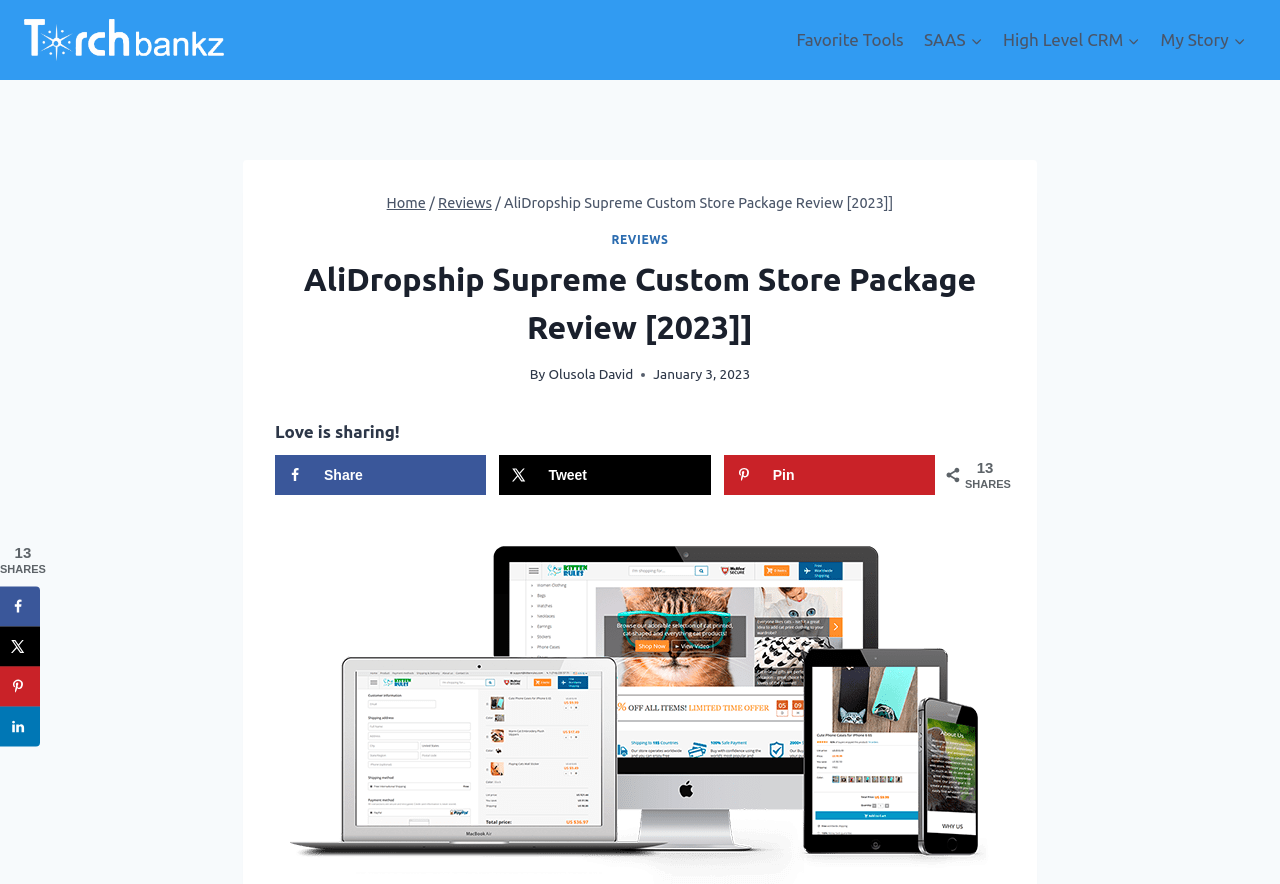Identify and extract the main heading from the webpage.

AliDropship Supreme Custom Store Package Review [2023]]